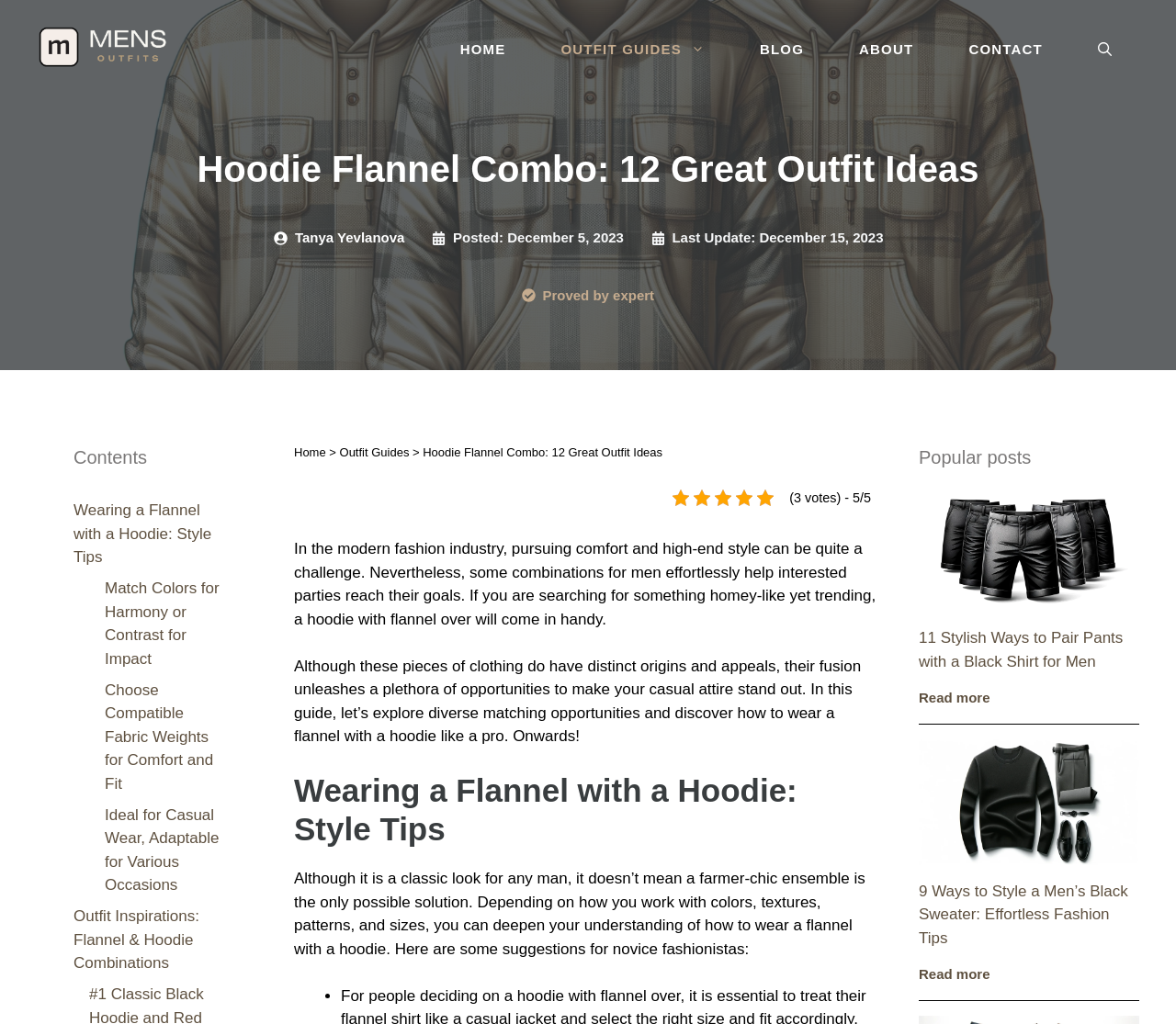Please find the bounding box coordinates of the clickable region needed to complete the following instruction: "Click on the 'Mens Outfits' link". The bounding box coordinates must consist of four float numbers between 0 and 1, i.e., [left, top, right, bottom].

[0.031, 0.039, 0.156, 0.056]